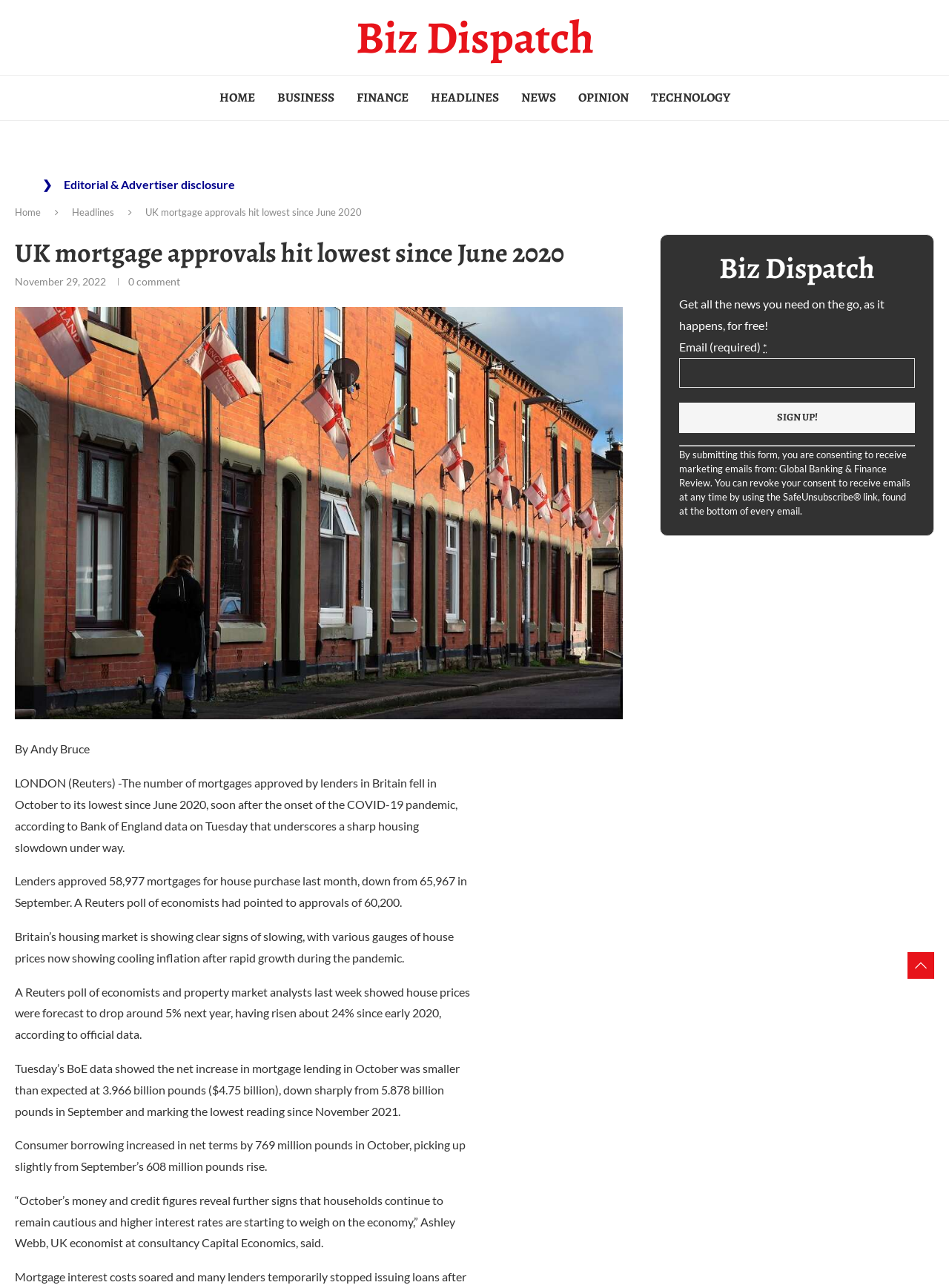Locate the bounding box coordinates of the item that should be clicked to fulfill the instruction: "Click on the 'Sign up!' button".

[0.716, 0.312, 0.964, 0.336]